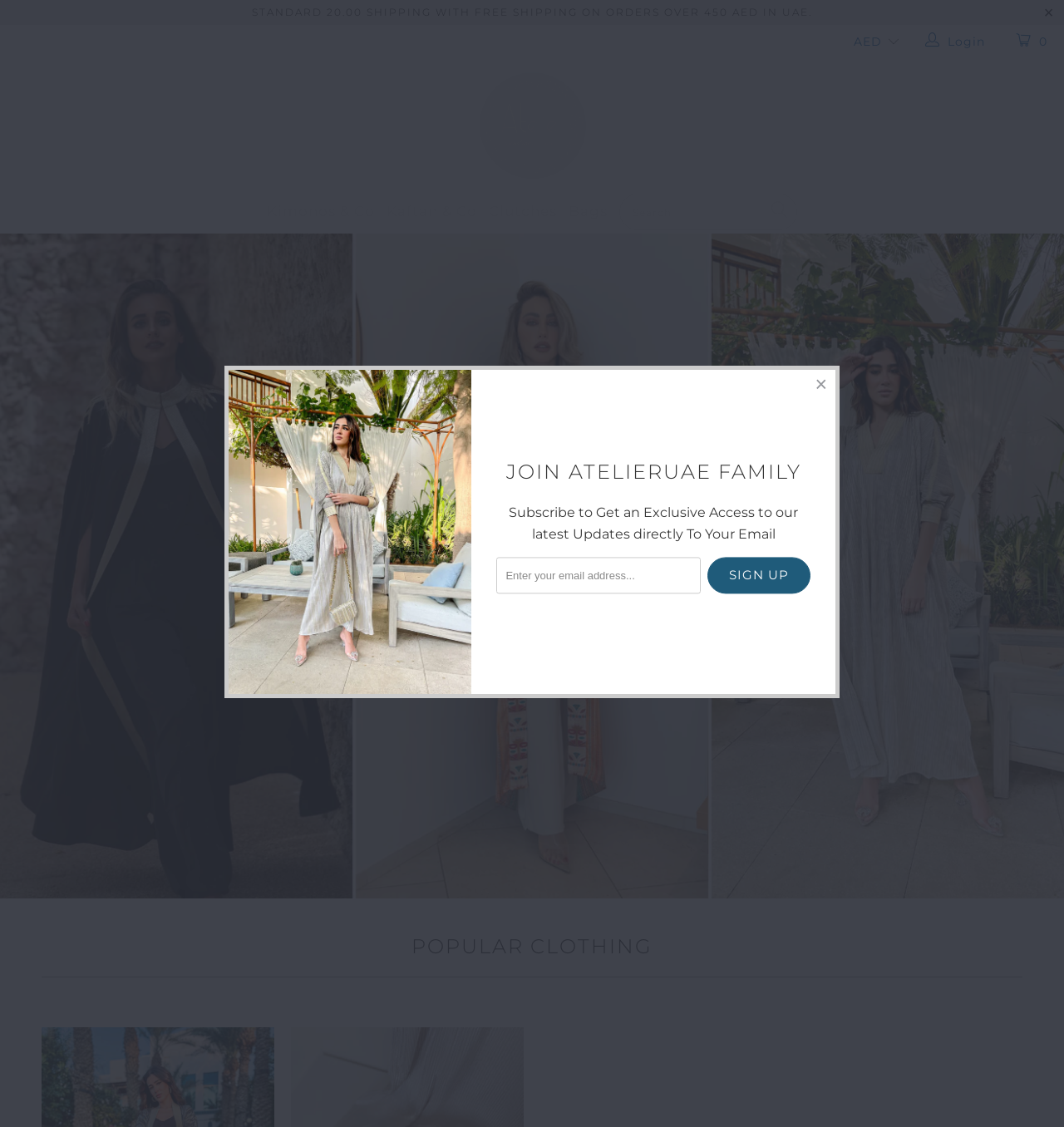What types of clothing are available?
Using the image, respond with a single word or phrase.

Kimonos, Kaftans, etc.